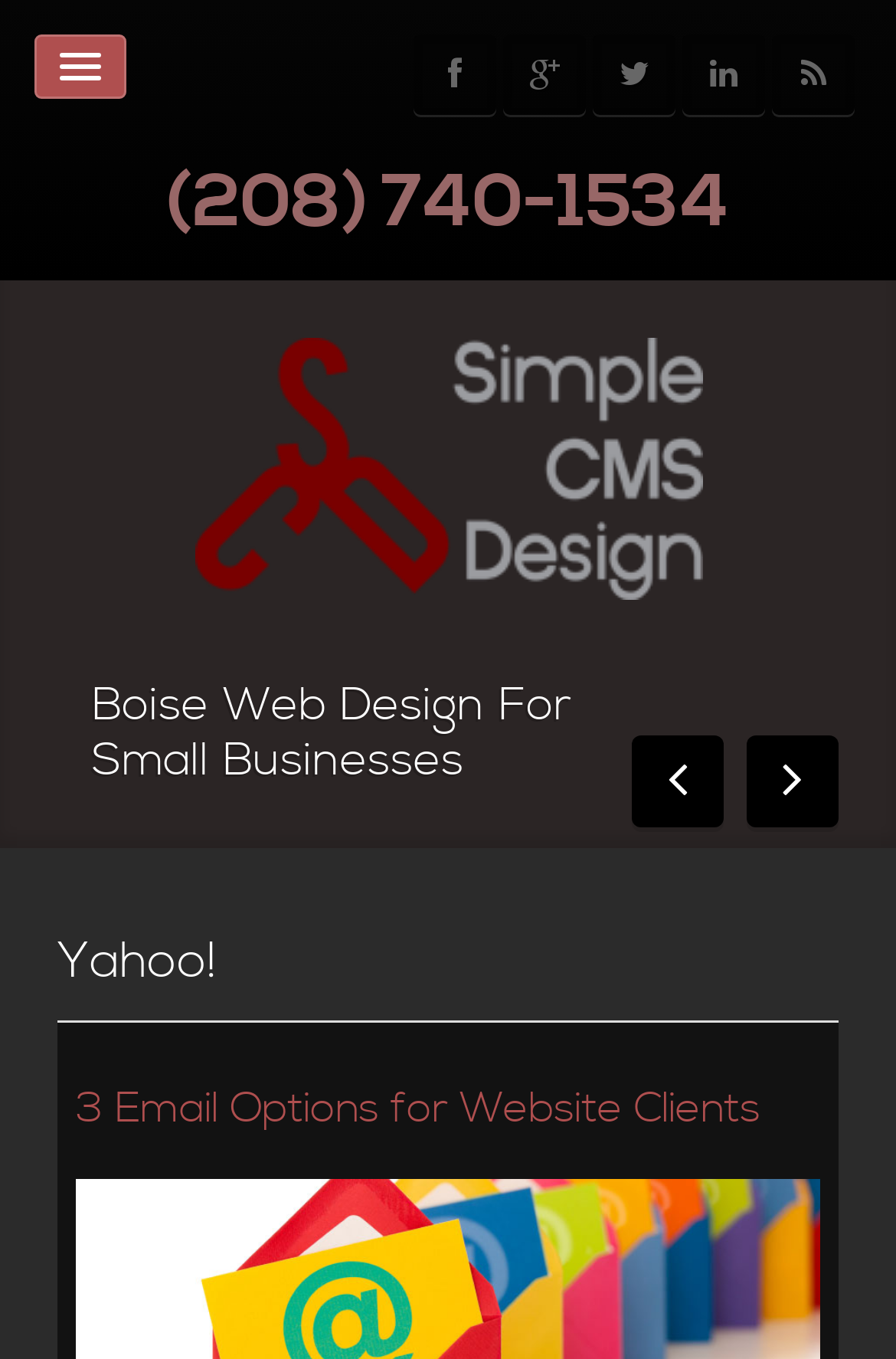Using the element description Terms and Conditions, predict the bounding box coordinates for the UI element. Provide the coordinates in (top-left x, top-left y, bottom-right x, bottom-right y) format with values ranging from 0 to 1.

None